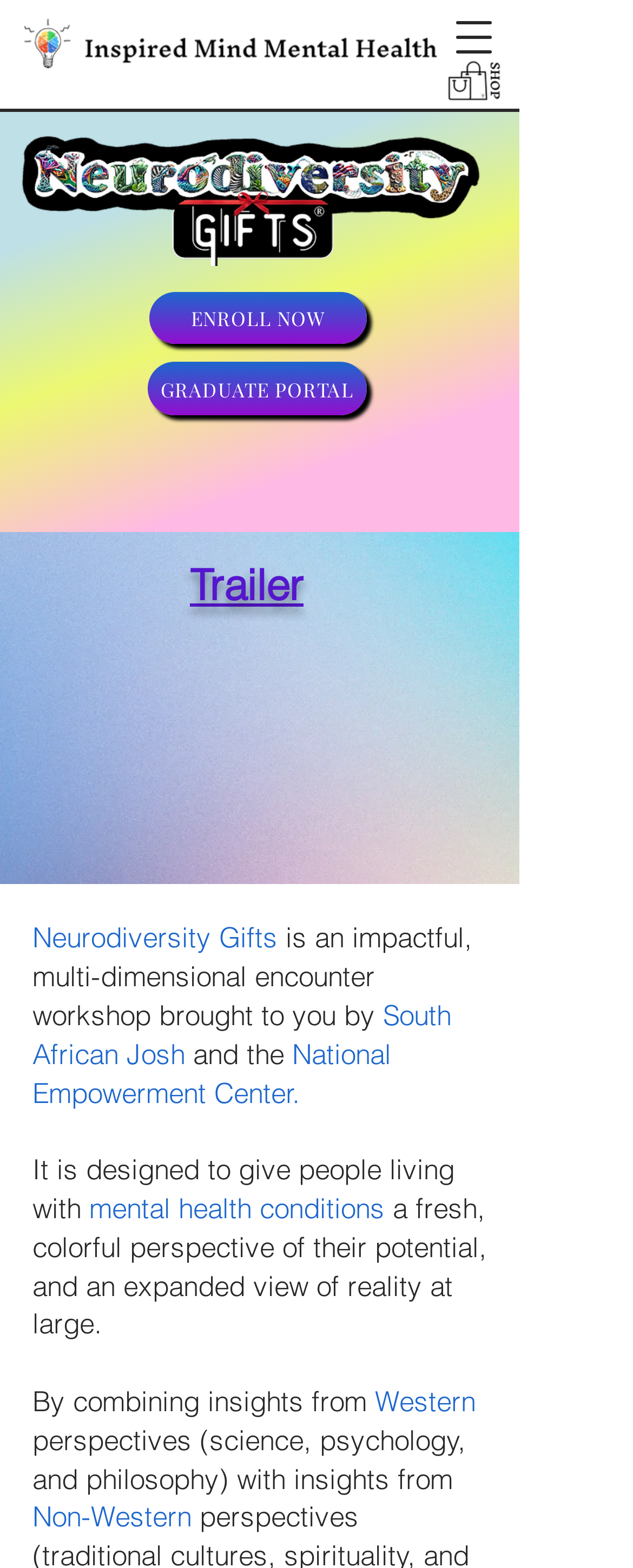Please determine the bounding box coordinates for the element with the description: "GRADUATE PORTAL".

[0.233, 0.231, 0.579, 0.265]